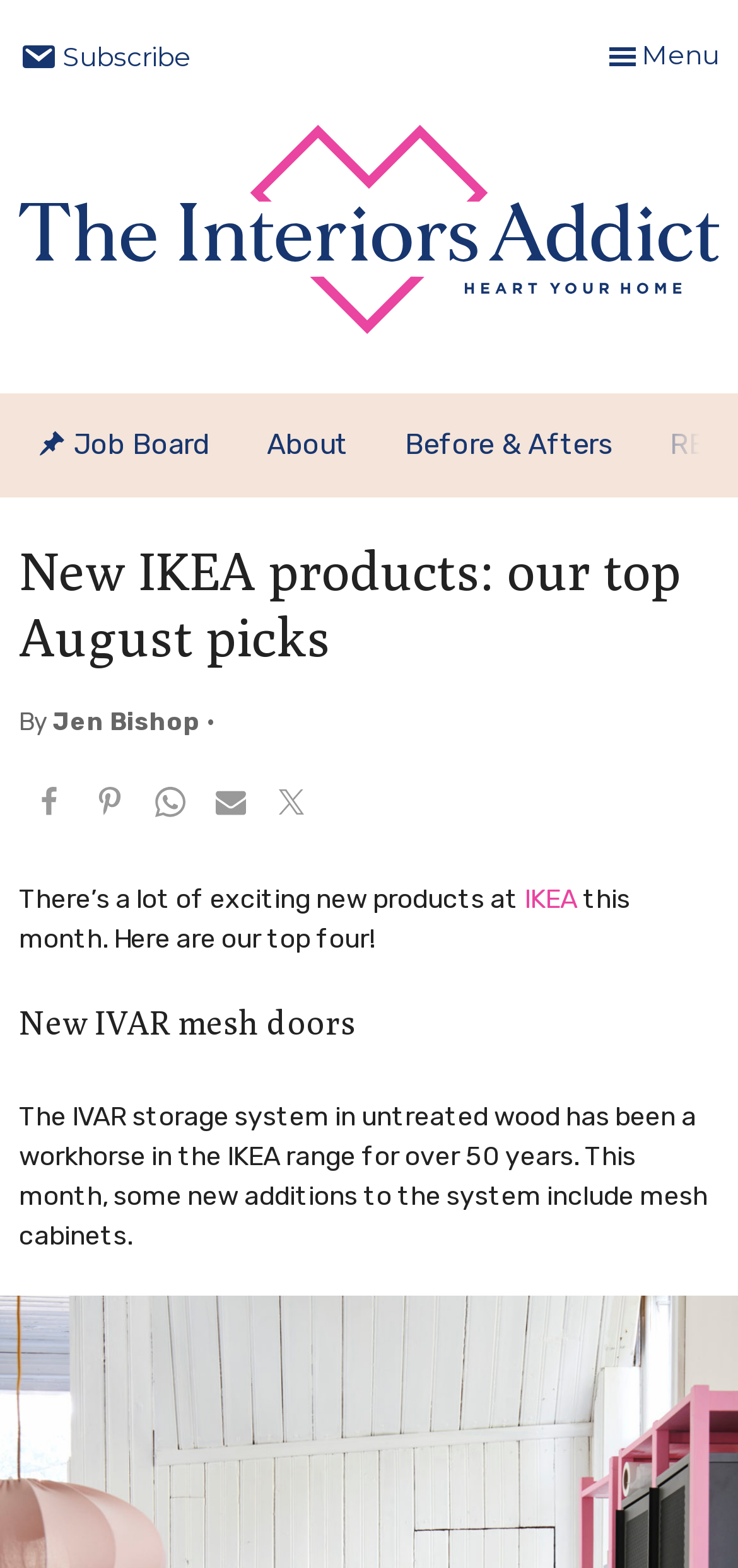Locate the coordinates of the bounding box for the clickable region that fulfills this instruction: "Click on the 'IKEA' link".

[0.71, 0.563, 0.782, 0.584]